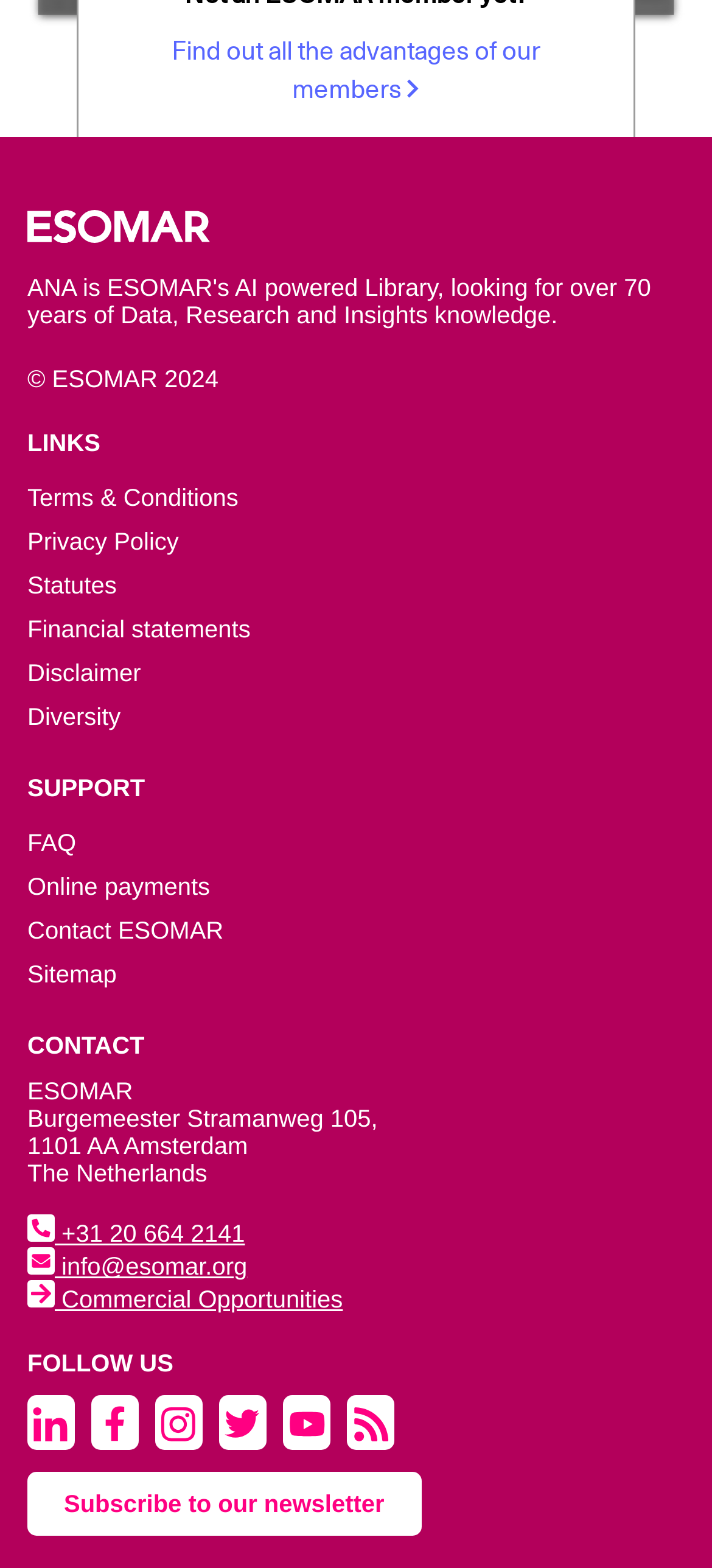Please identify the bounding box coordinates of the area that needs to be clicked to fulfill the following instruction: "View terms and conditions."

[0.038, 0.309, 0.335, 0.327]